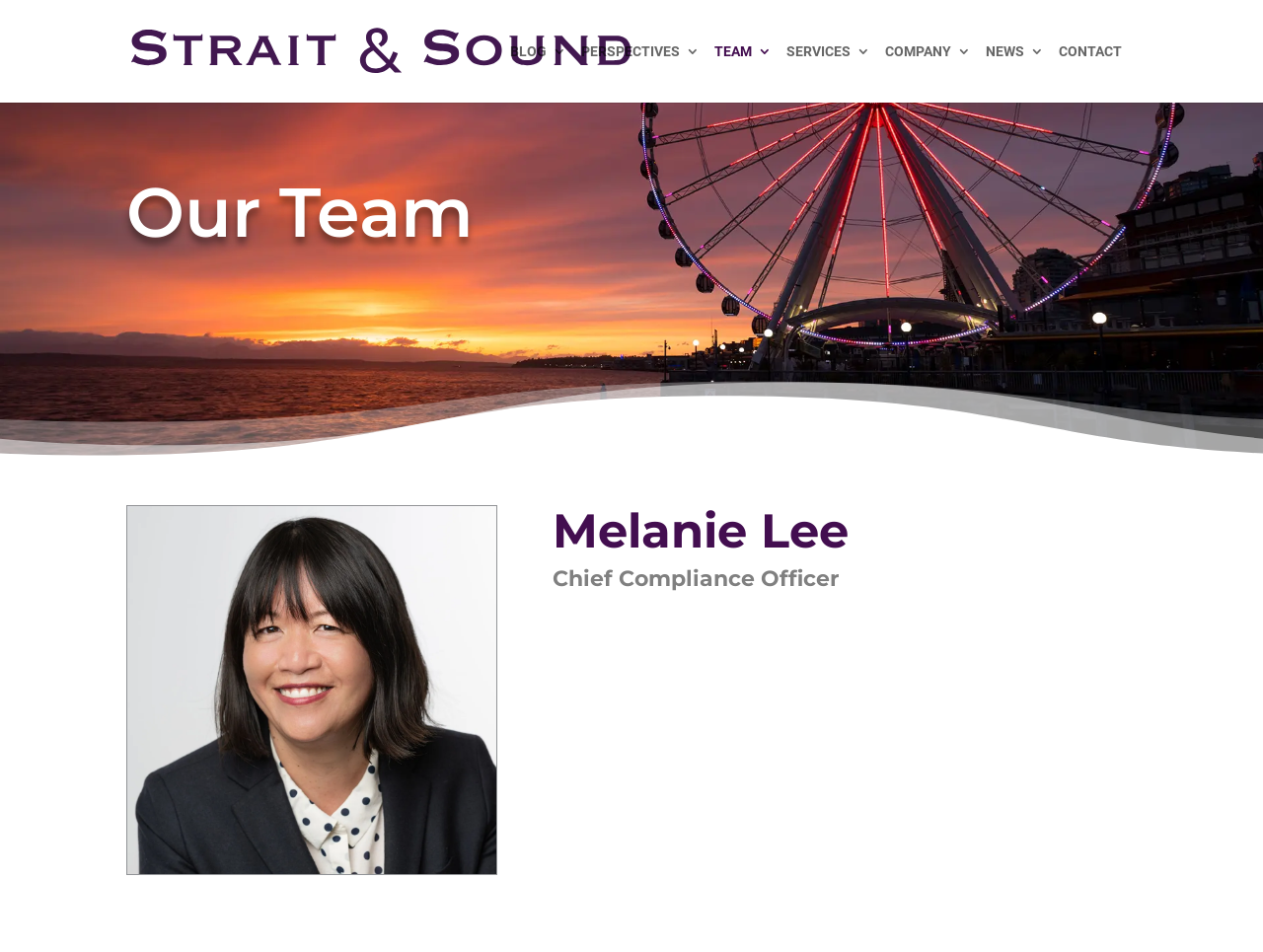Determine the bounding box coordinates of the clickable element to complete this instruction: "contact Melanie Lee". Provide the coordinates in the format of four float numbers between 0 and 1, [left, top, right, bottom].

[0.838, 0.047, 0.9, 0.108]